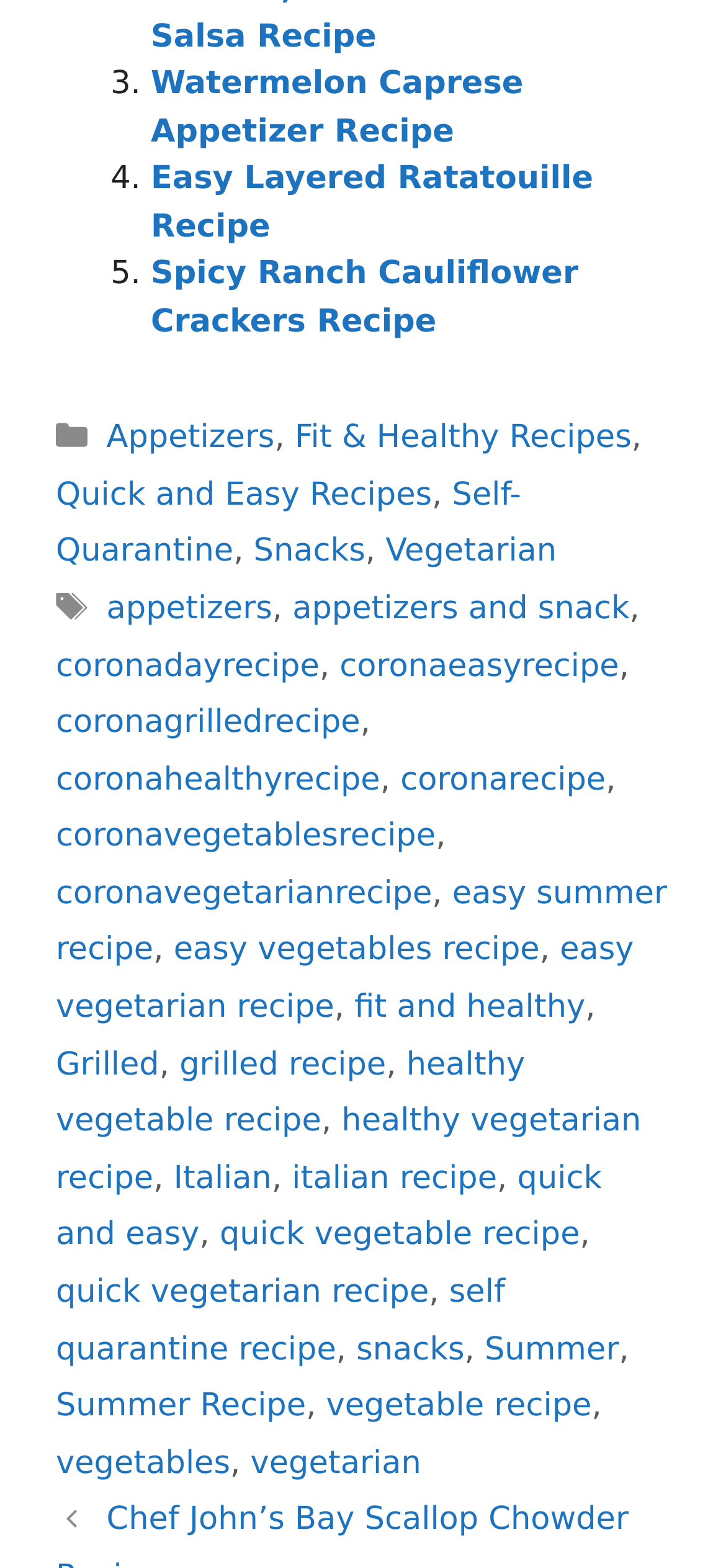Can you show the bounding box coordinates of the region to click on to complete the task described in the instruction: "Explore Spicy Ranch Cauliflower Crackers Recipe"?

[0.208, 0.163, 0.797, 0.217]